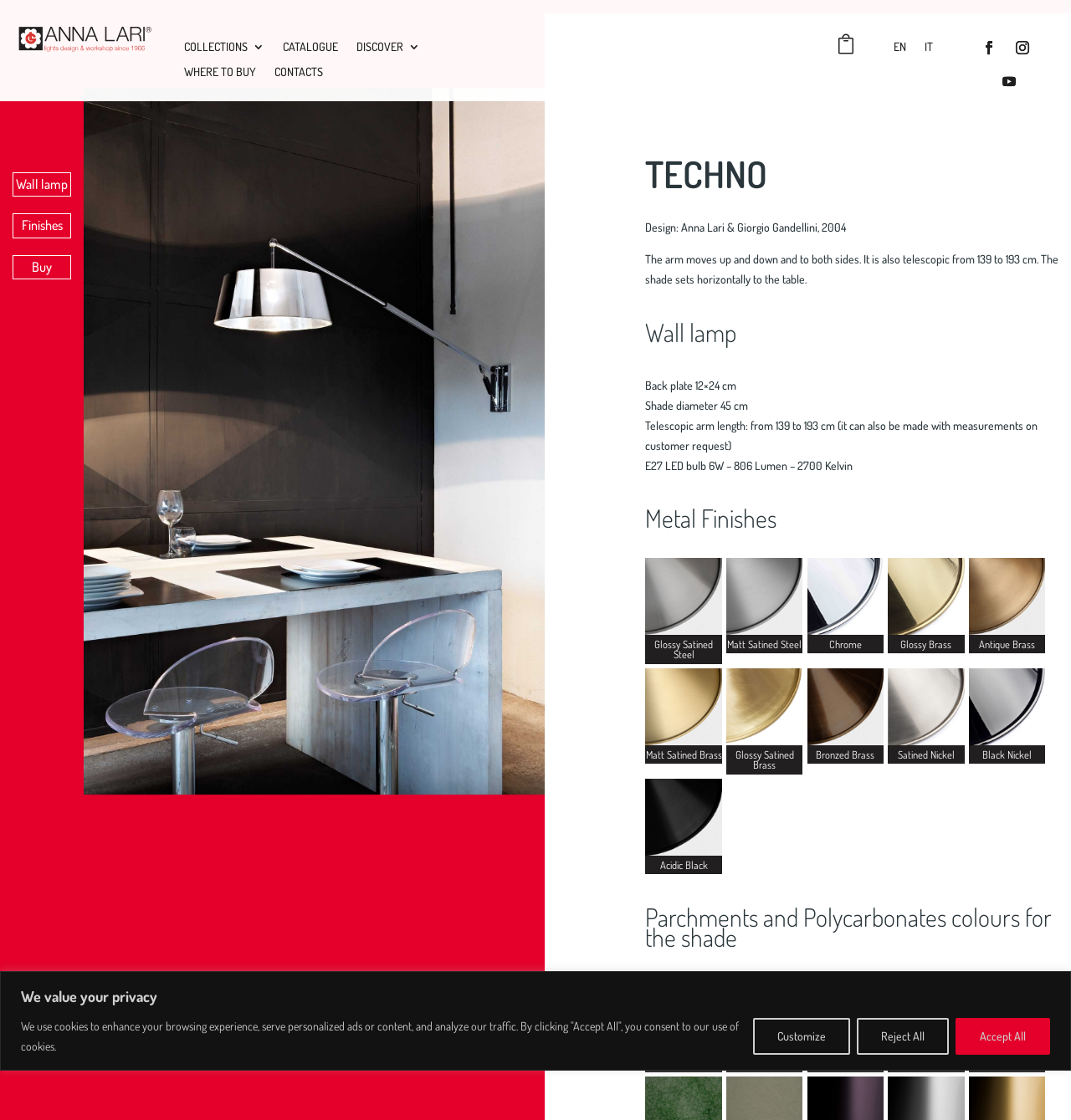What type of products does Techno design?
Kindly offer a comprehensive and detailed response to the question.

The type of products designed by Techno is obtained from the root element 'Techno | Lights design & workshop since 1966' which indicates that Techno is a company that designs lights.